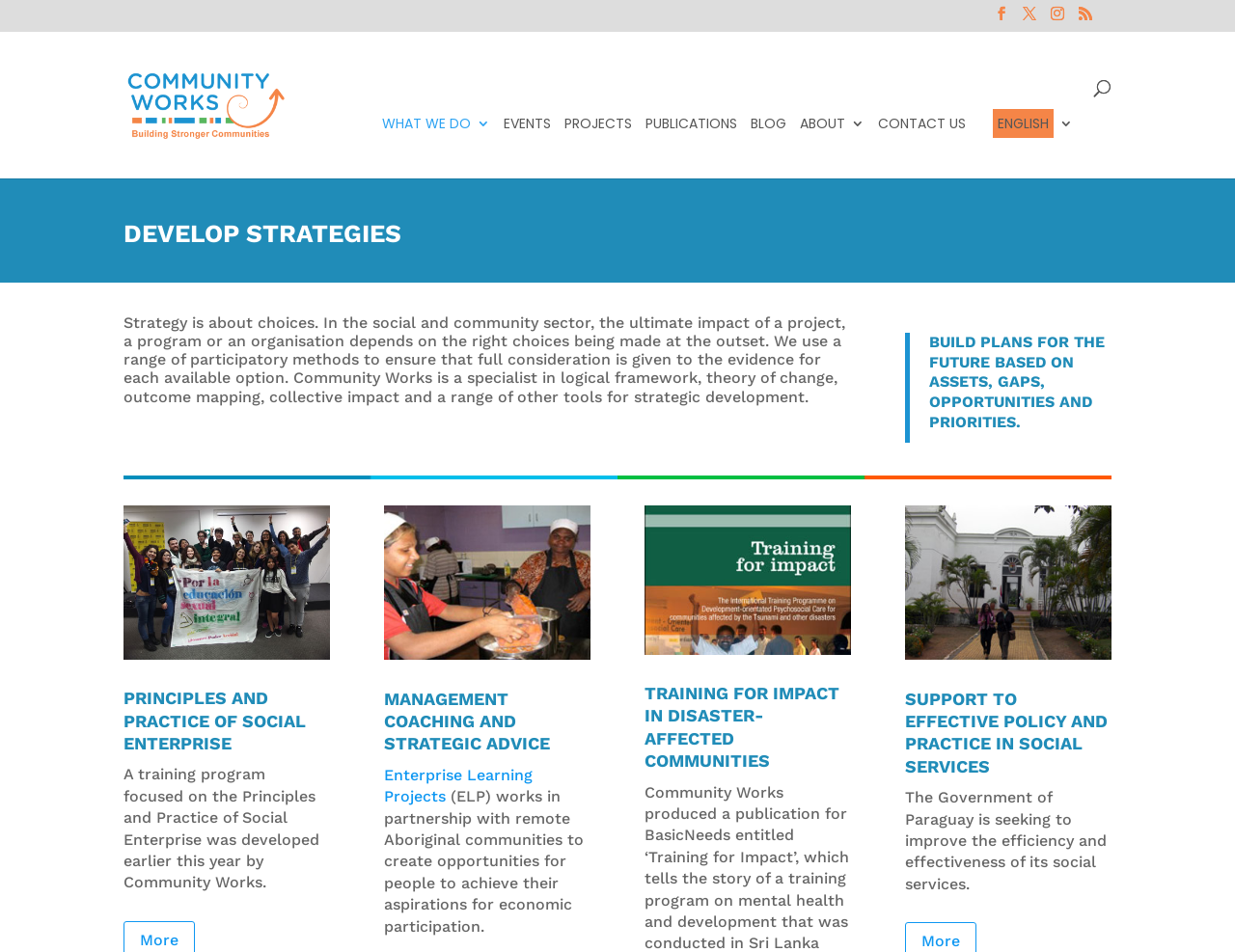Please pinpoint the bounding box coordinates for the region I should click to adhere to this instruction: "Click the 'WHAT WE DO 3' link".

[0.309, 0.122, 0.397, 0.187]